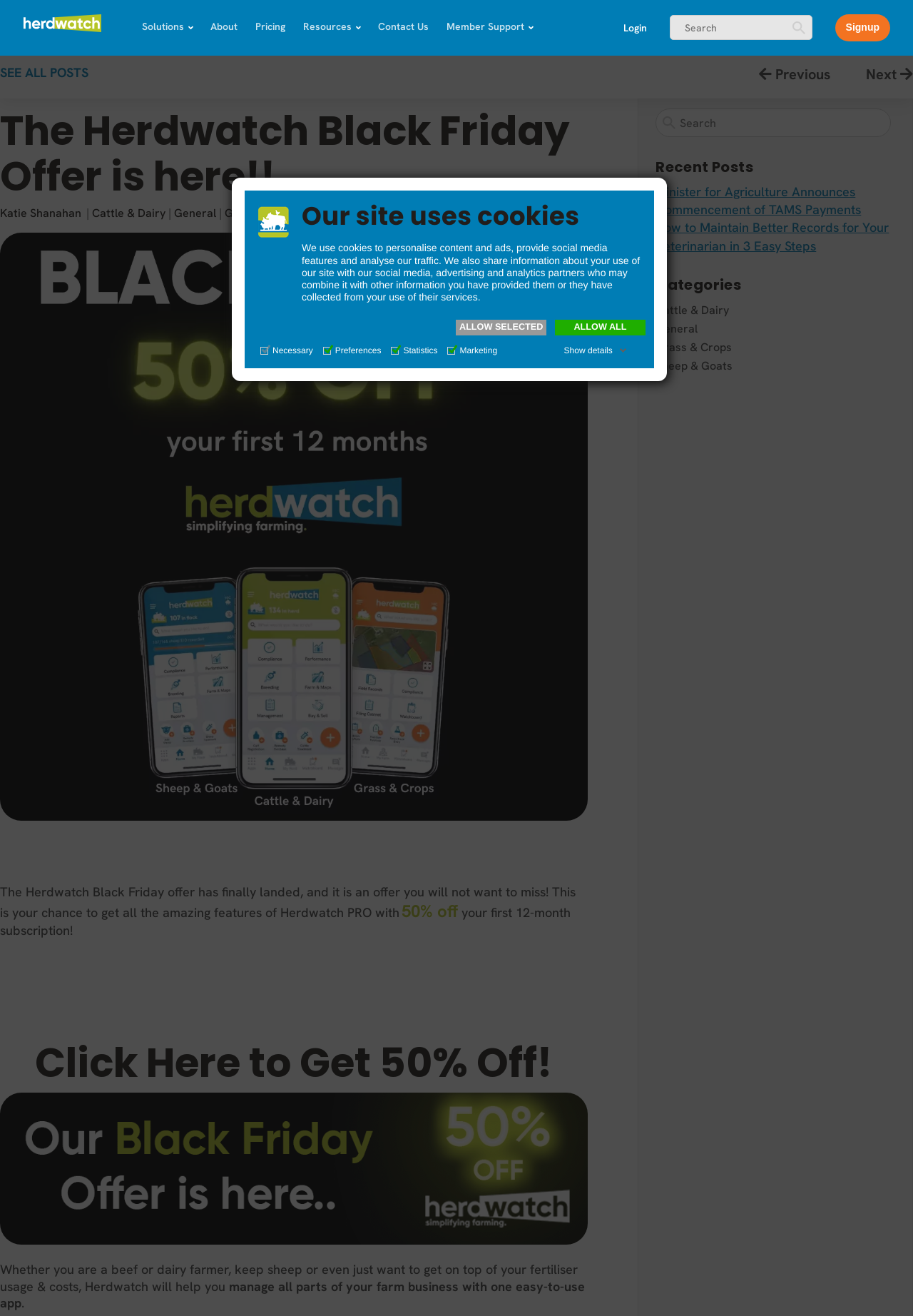Select the bounding box coordinates of the element I need to click to carry out the following instruction: "Click on the 'Click Here to Get 50% Off!' link".

[0.039, 0.786, 0.605, 0.829]